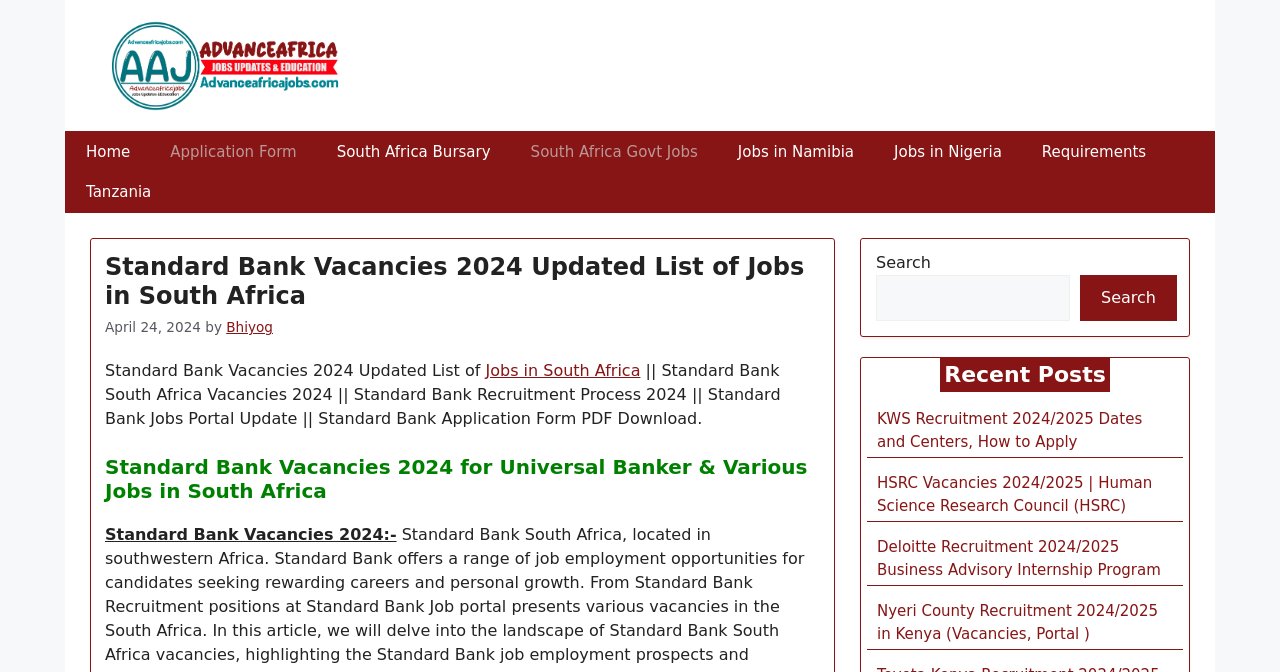Please locate the clickable area by providing the bounding box coordinates to follow this instruction: "Click on the 'Home' link".

[0.052, 0.197, 0.117, 0.256]